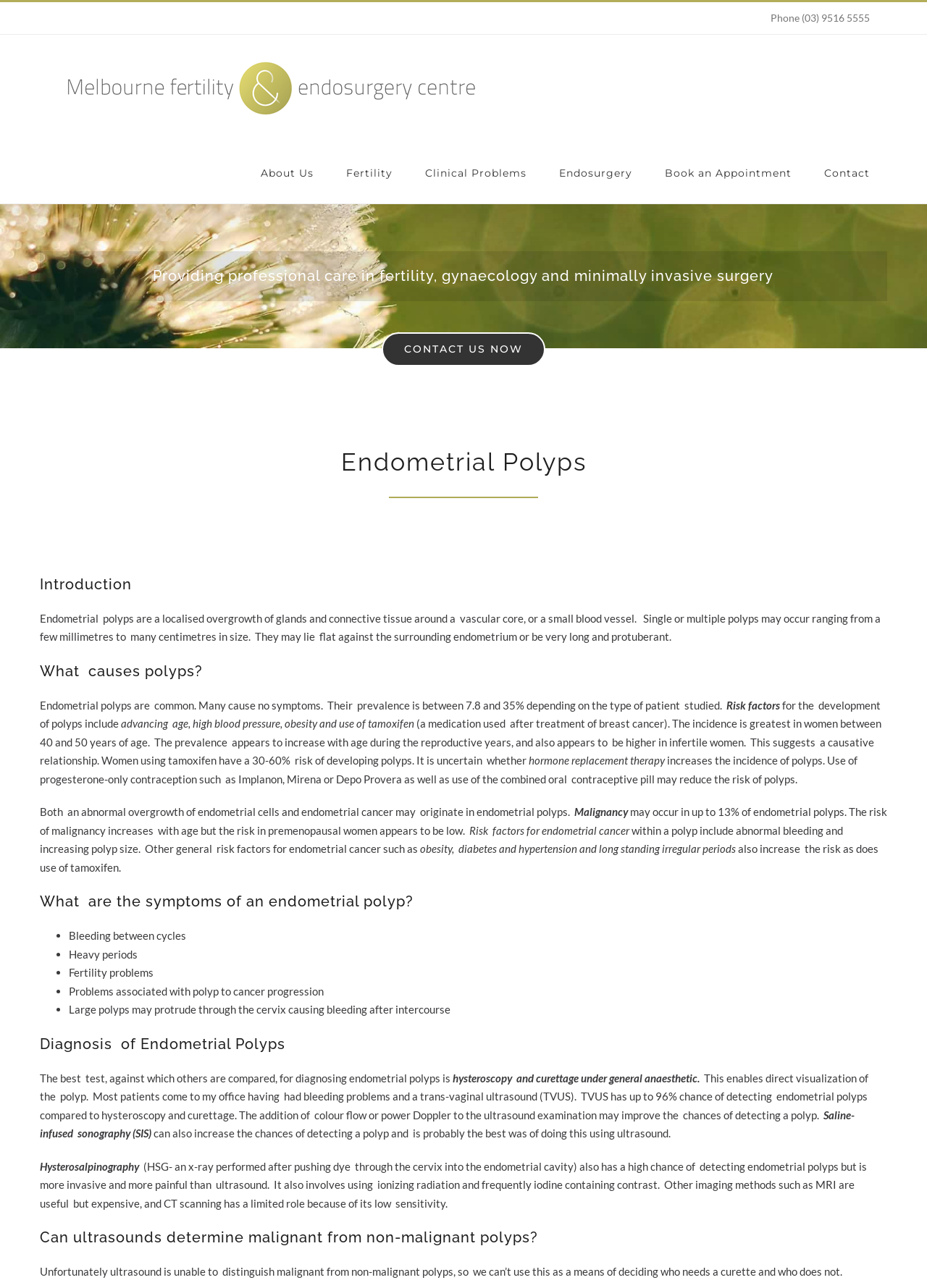Pinpoint the bounding box coordinates of the area that should be clicked to complete the following instruction: "Click the 'Go to Top' link". The coordinates must be given as four float numbers between 0 and 1, i.e., [left, top, right, bottom].

[0.904, 0.7, 0.941, 0.72]